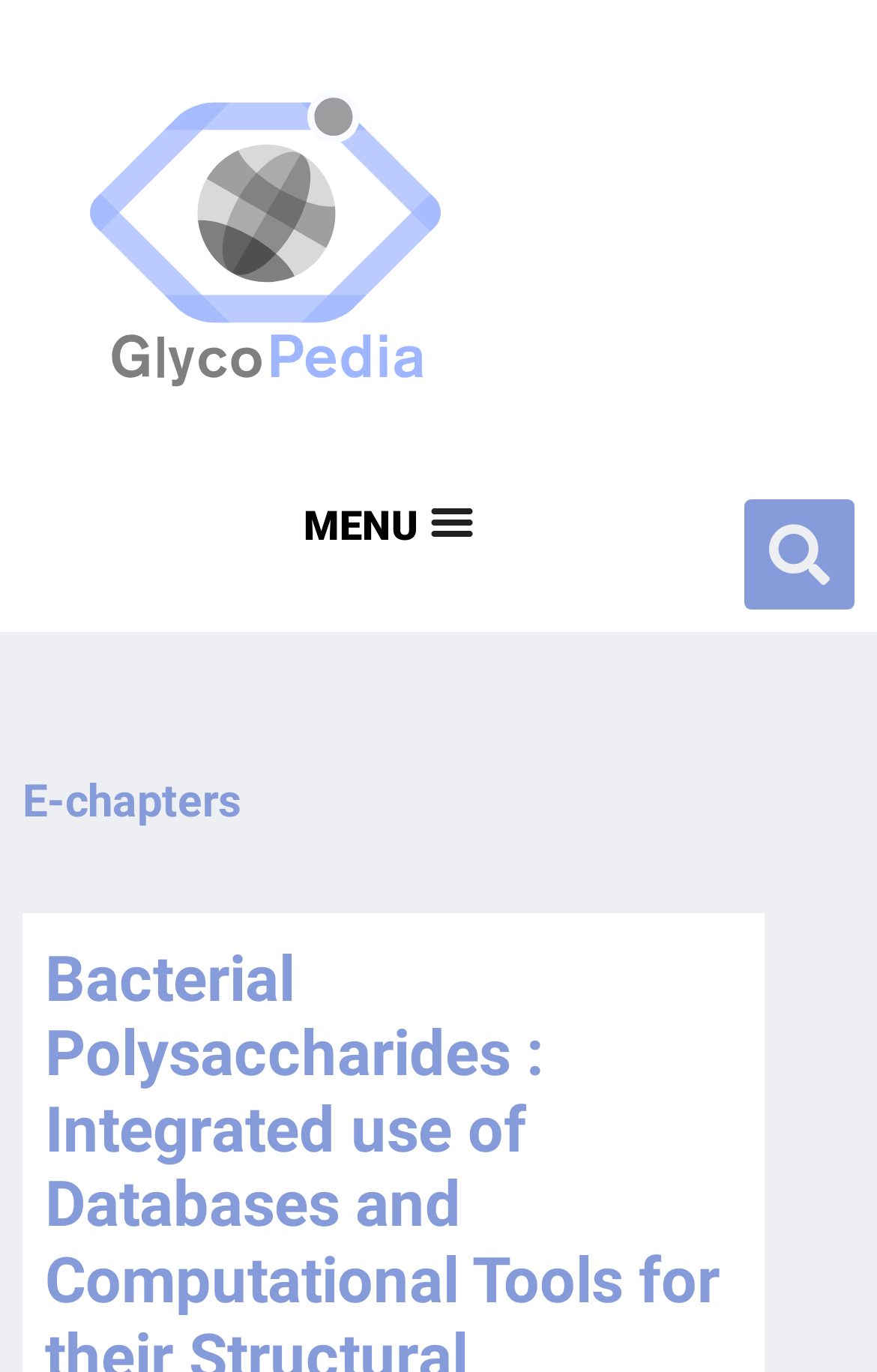Provide your answer in a single word or phrase: 
Is the search bar located at the top?

Yes